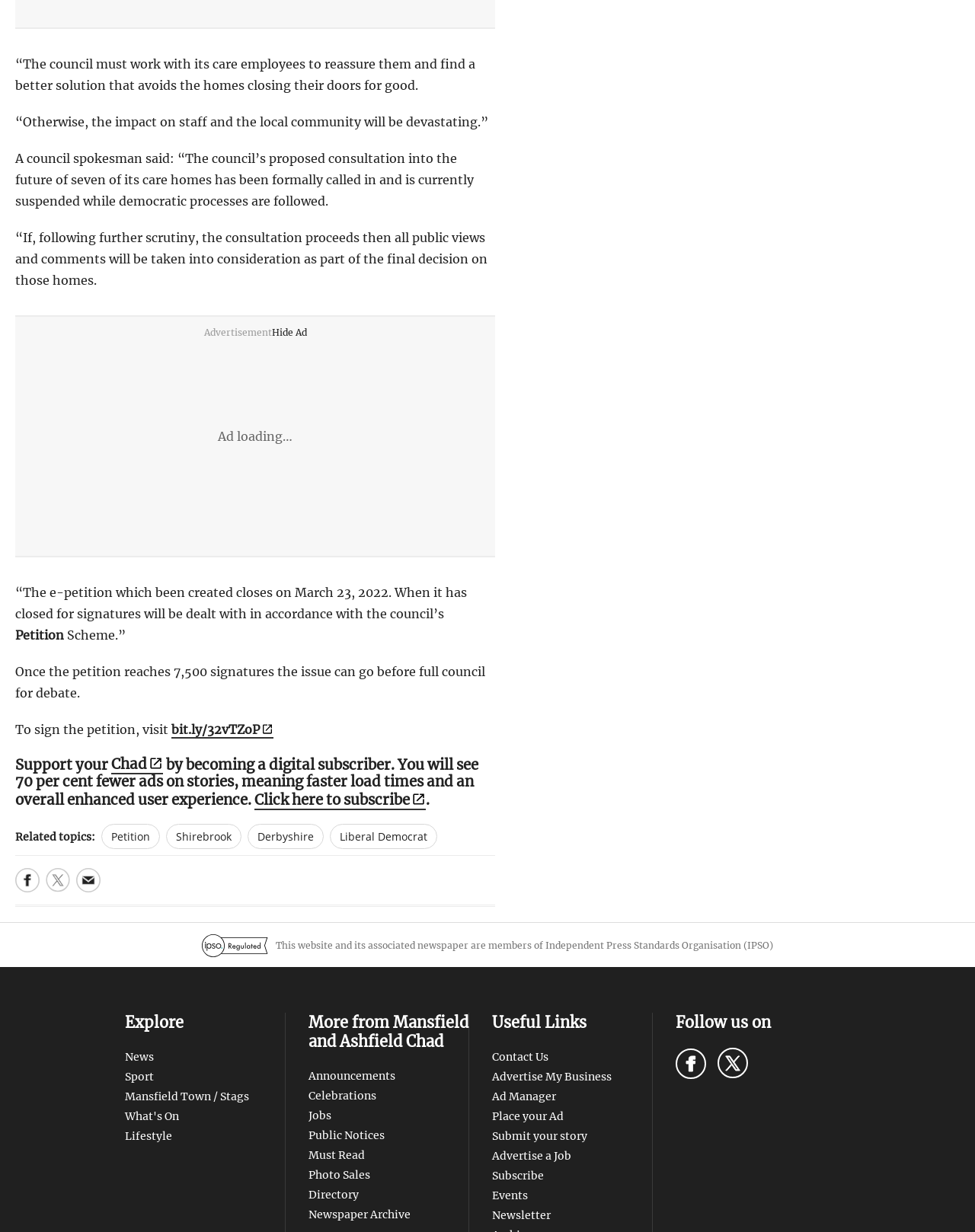What is the topic of the article?
Using the image, provide a concise answer in one word or a short phrase.

Care homes